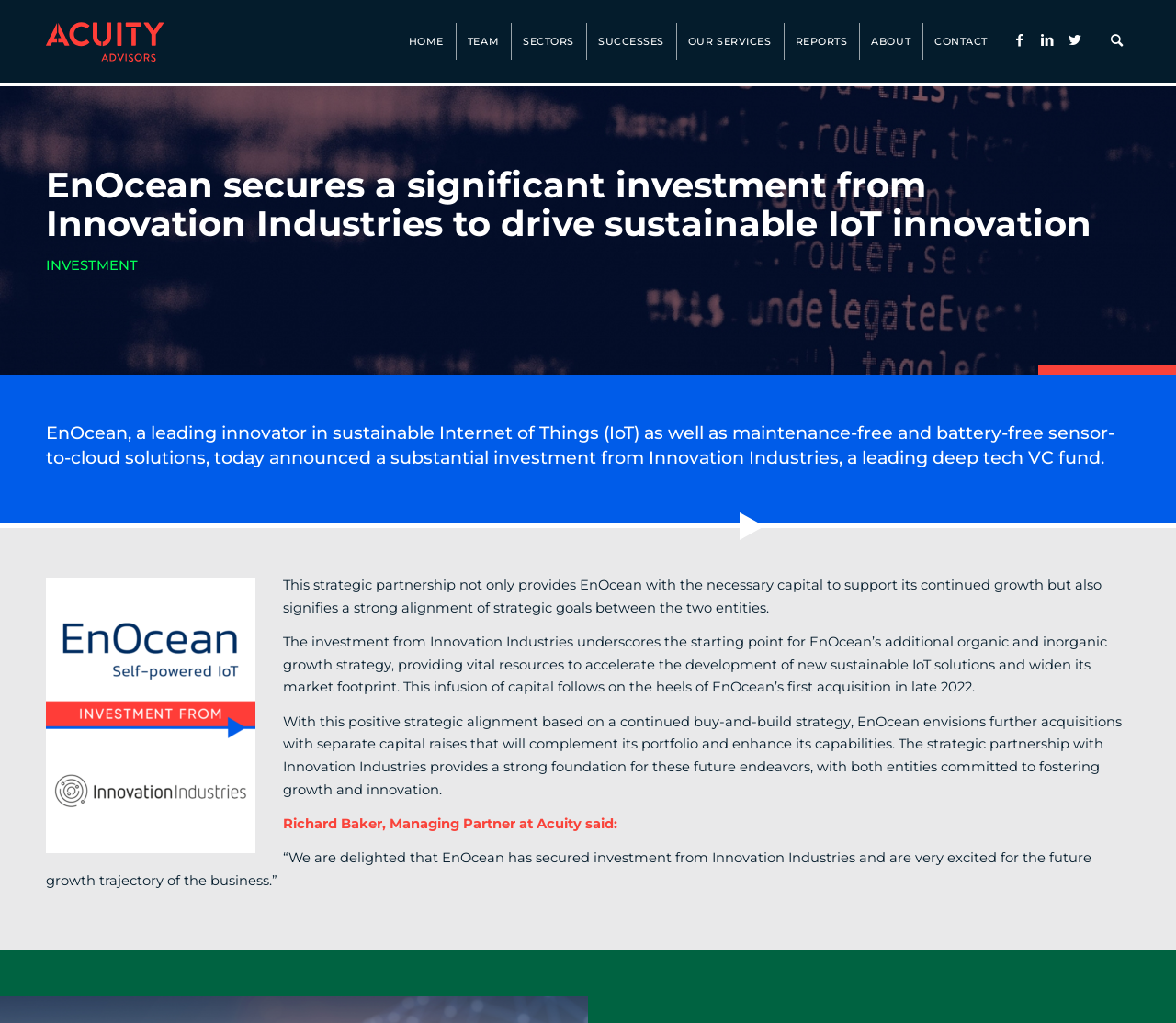How many social media links are present at the top right corner?
Provide a short answer using one word or a brief phrase based on the image.

3